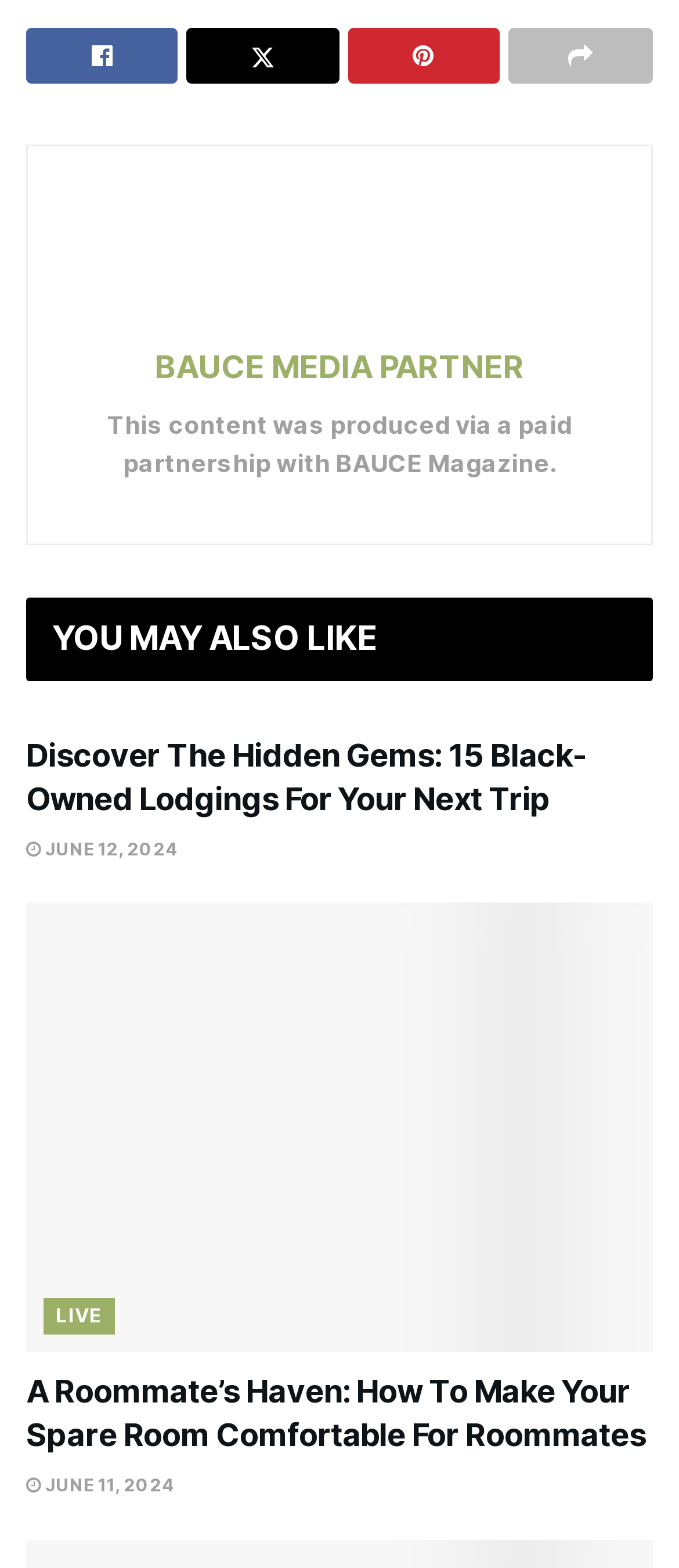Find and indicate the bounding box coordinates of the region you should select to follow the given instruction: "Follow on Facebook".

None